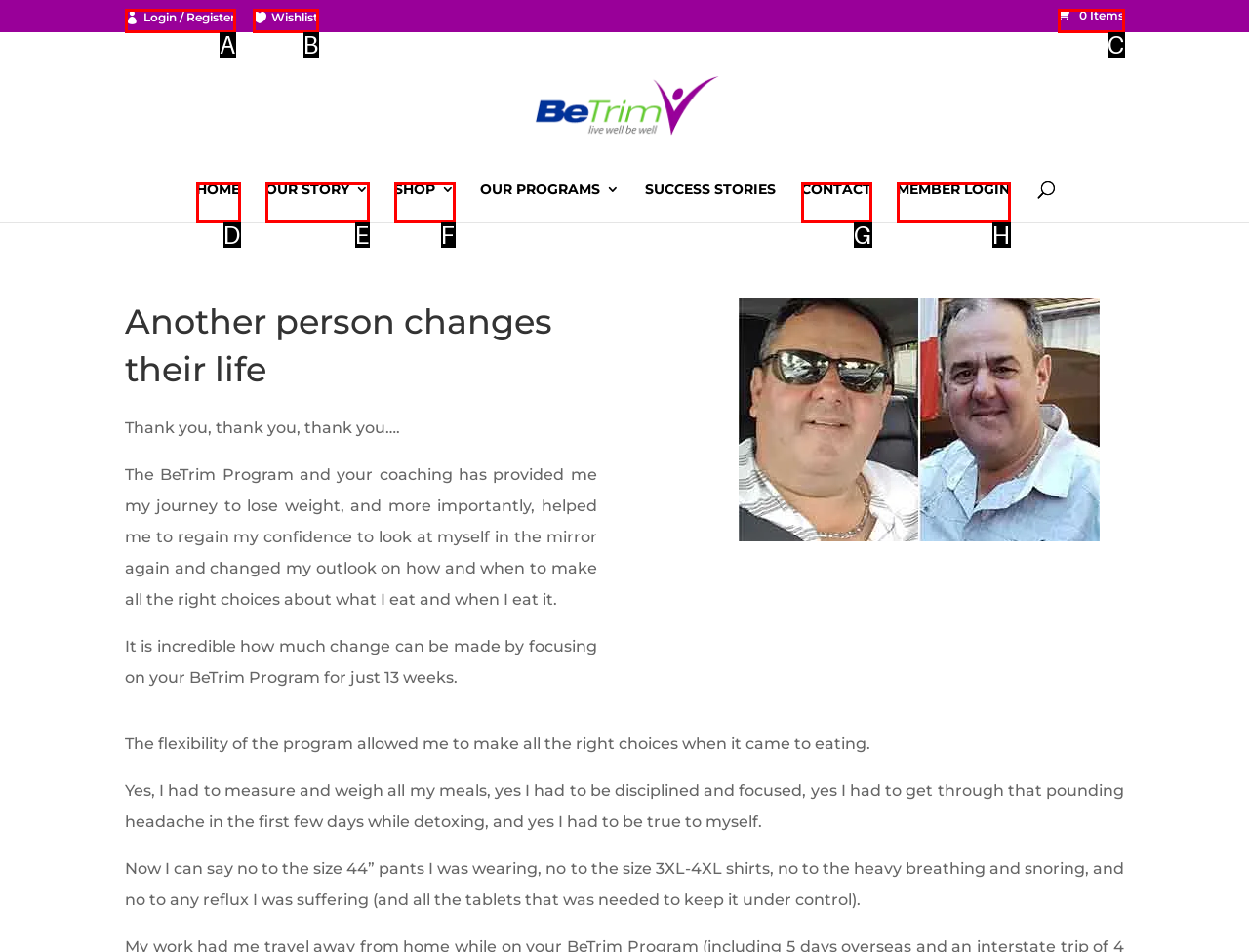Identify the UI element that corresponds to this description:  Login / Register
Respond with the letter of the correct option.

A